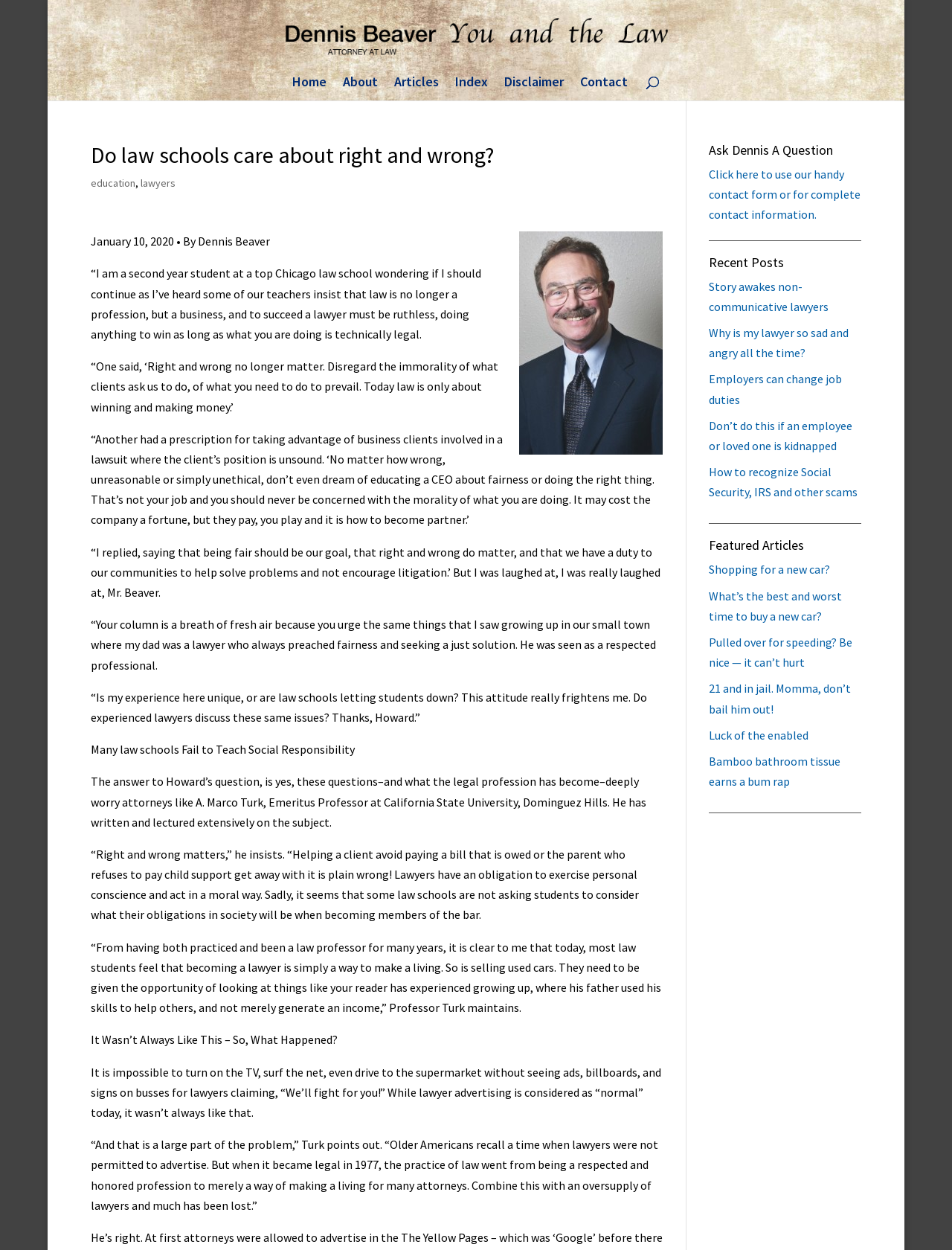Given the element description "Story awakes non-communicative lawyers", identify the bounding box of the corresponding UI element.

[0.744, 0.223, 0.87, 0.251]